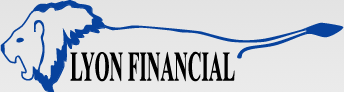Generate a comprehensive description of the image.

The image features the logo of Lyon Financial, prominently displaying a stylized depiction of a lion's head in blue. Accompanying the lion is the text "LYON FINANCIAL," rendered in bold, black letters. This logo conveys a sense of strength and reliability, reflecting the company's commitment to providing various financing options. The design is clean and professional, emphasizing Lyon Financial's role in helping customers navigate financial decisions, such as pool financing, with ease and confidence.